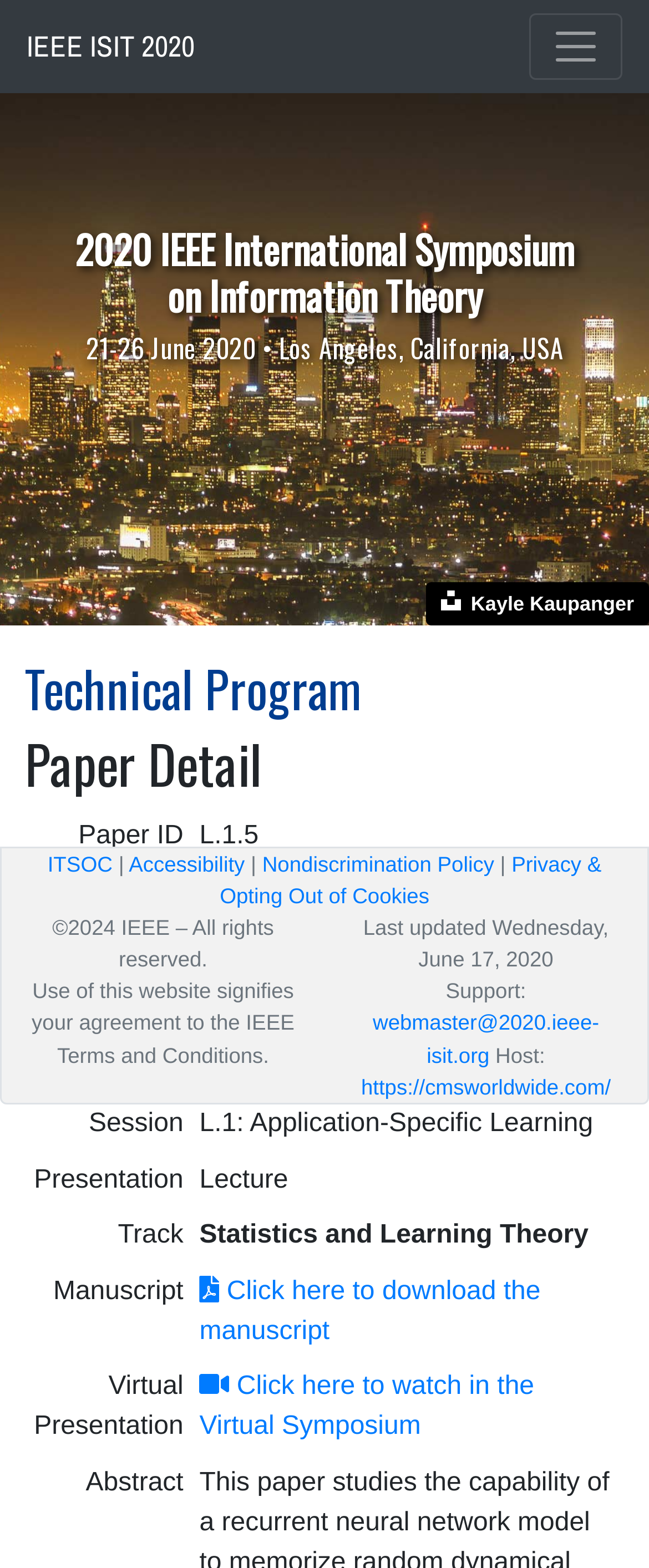Give a full account of the webpage's elements and their arrangement.

The webpage is about the 2020 IEEE International Symposium on Information Theory, which took place in Los Angeles, California, USA, from June 21 to 26, 2020. 

At the top left, there is a link to "IEEE ISIT 2020" and a button to toggle navigation. On the top right, there is an Unsplash logo image. 

Below the top section, there are two headings: "2020 IEEE International Symposium on Information Theory" and "21-26 June 2020 • Los Angeles, California, USA". 

Further down, there are three headings: "Technical Program", "Paper Detail", and a table with six rows. Each row has two columns, with the first column containing labels such as "Paper ID", "Paper Title", "Authors", "Session", "Presentation", and "Track", and the second column containing corresponding information about a specific paper. 

On the bottom left, there are several links to "ITSOC", "Accessibility", "Nondiscrimination Policy", and "Privacy & Opting Out of Cookies". 

At the bottom center, there is a copyright notice "©2024 IEEE – All rights reserved." and a statement about the last update of the website. 

On the bottom right, there are several lines of text, including a statement about the use of the website, a support email, a host information, and a link to the website of the content management system provider.